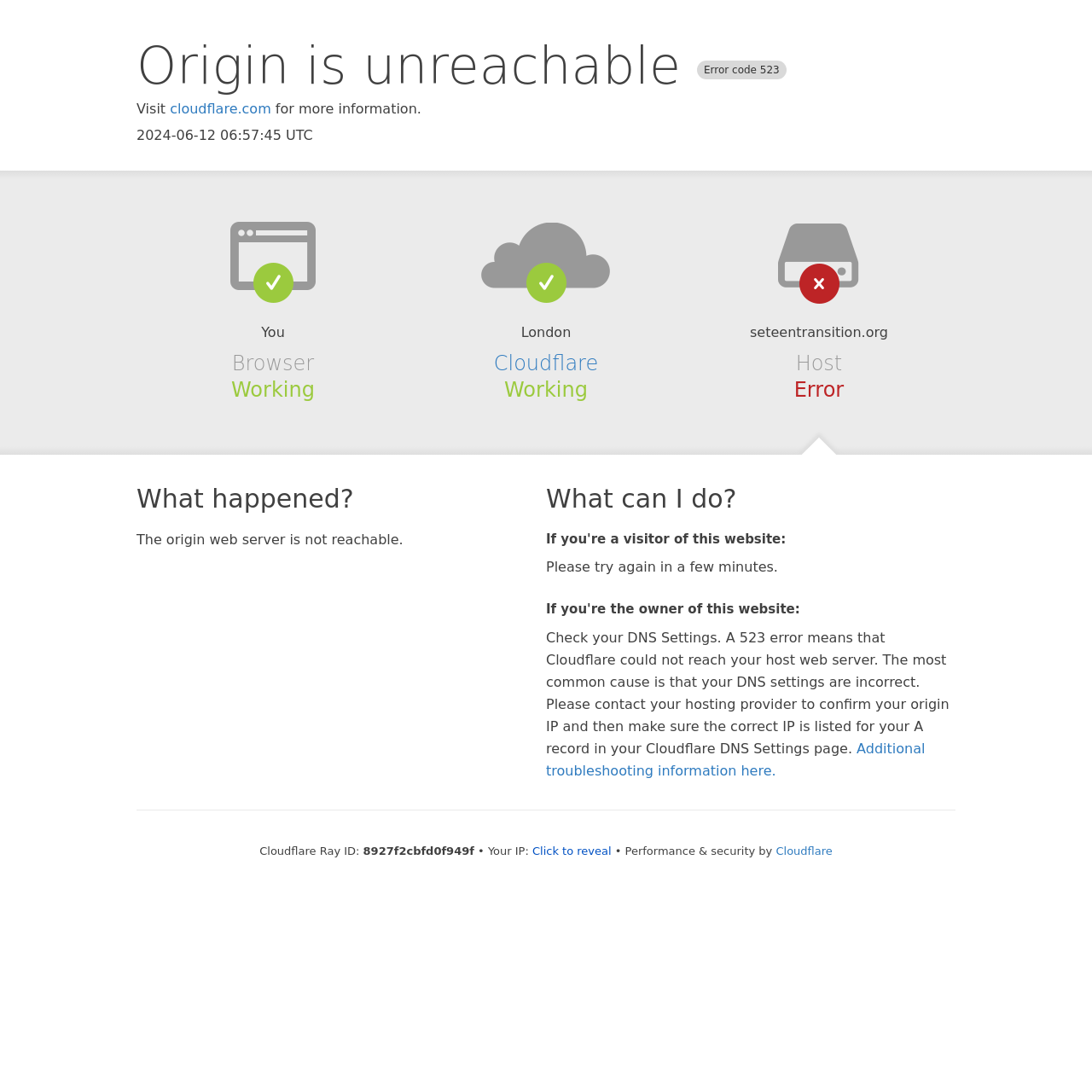Please analyze the image and provide a thorough answer to the question:
What is the name of the company providing performance and security?

The company providing performance and security is mentioned at the bottom of the webpage as 'Performance & security by Cloudflare'.